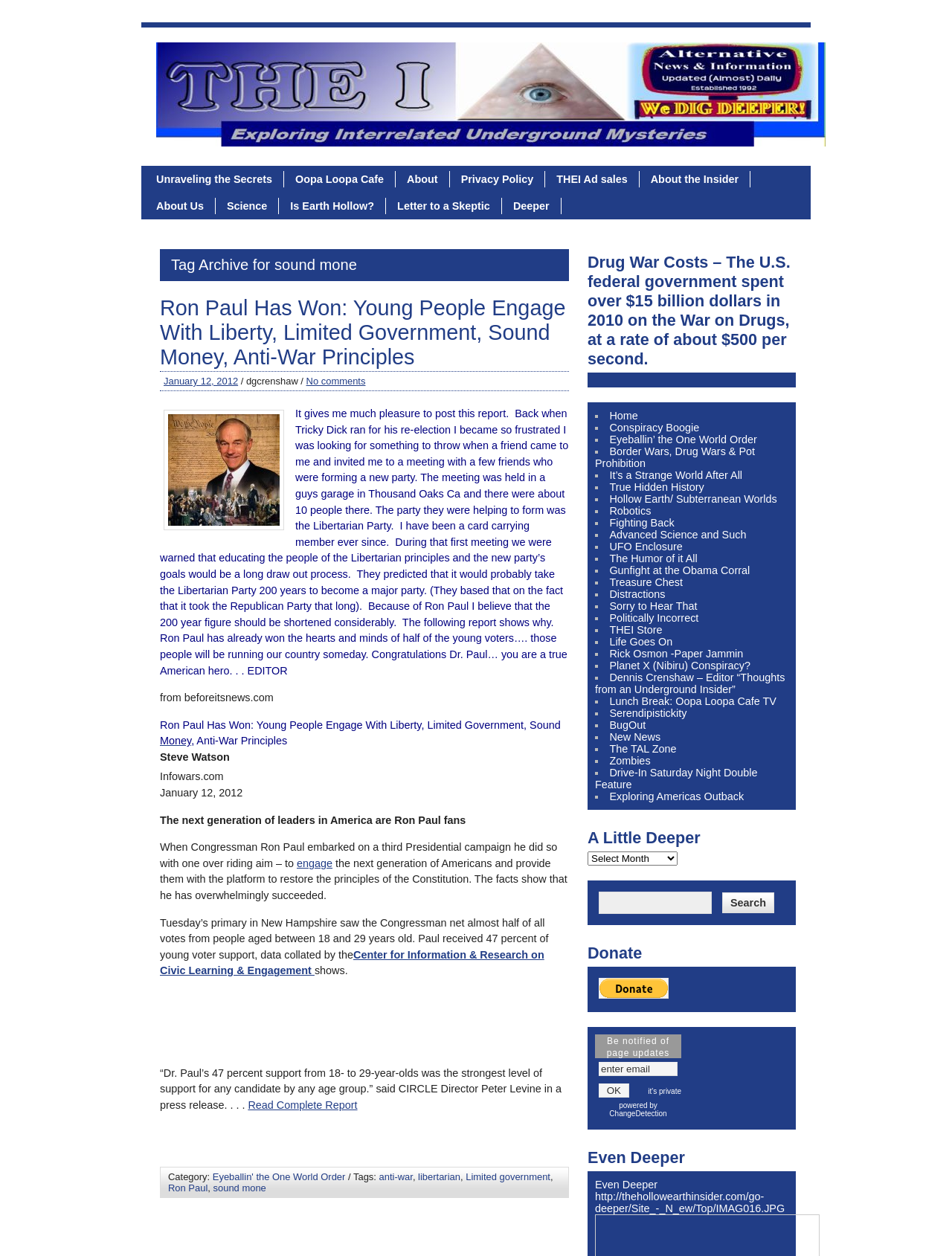Please identify the bounding box coordinates of the area that needs to be clicked to fulfill the following instruction: "Check the 'Category' section."

[0.177, 0.932, 0.223, 0.941]